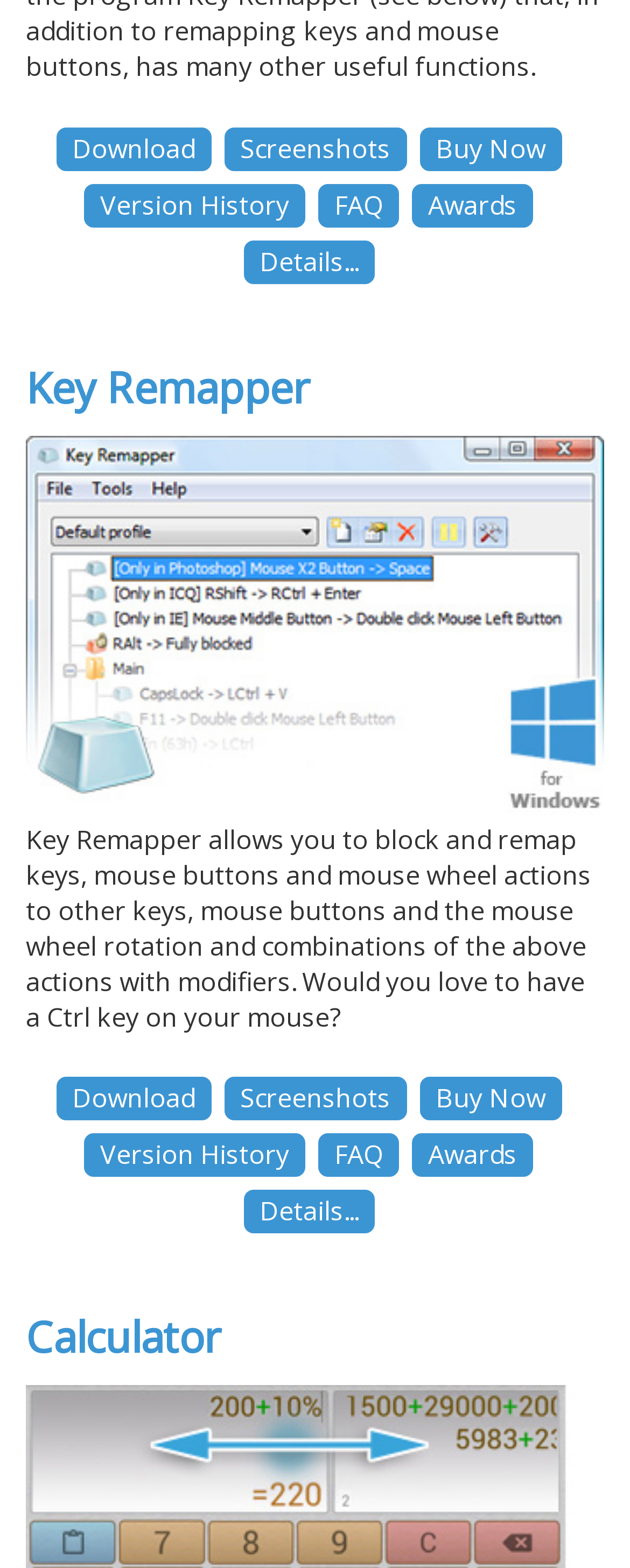Using floating point numbers between 0 and 1, provide the bounding box coordinates in the format (top-left x, top-left y, bottom-right x, bottom-right y). Locate the UI element described here: Awards

[0.654, 0.117, 0.846, 0.145]